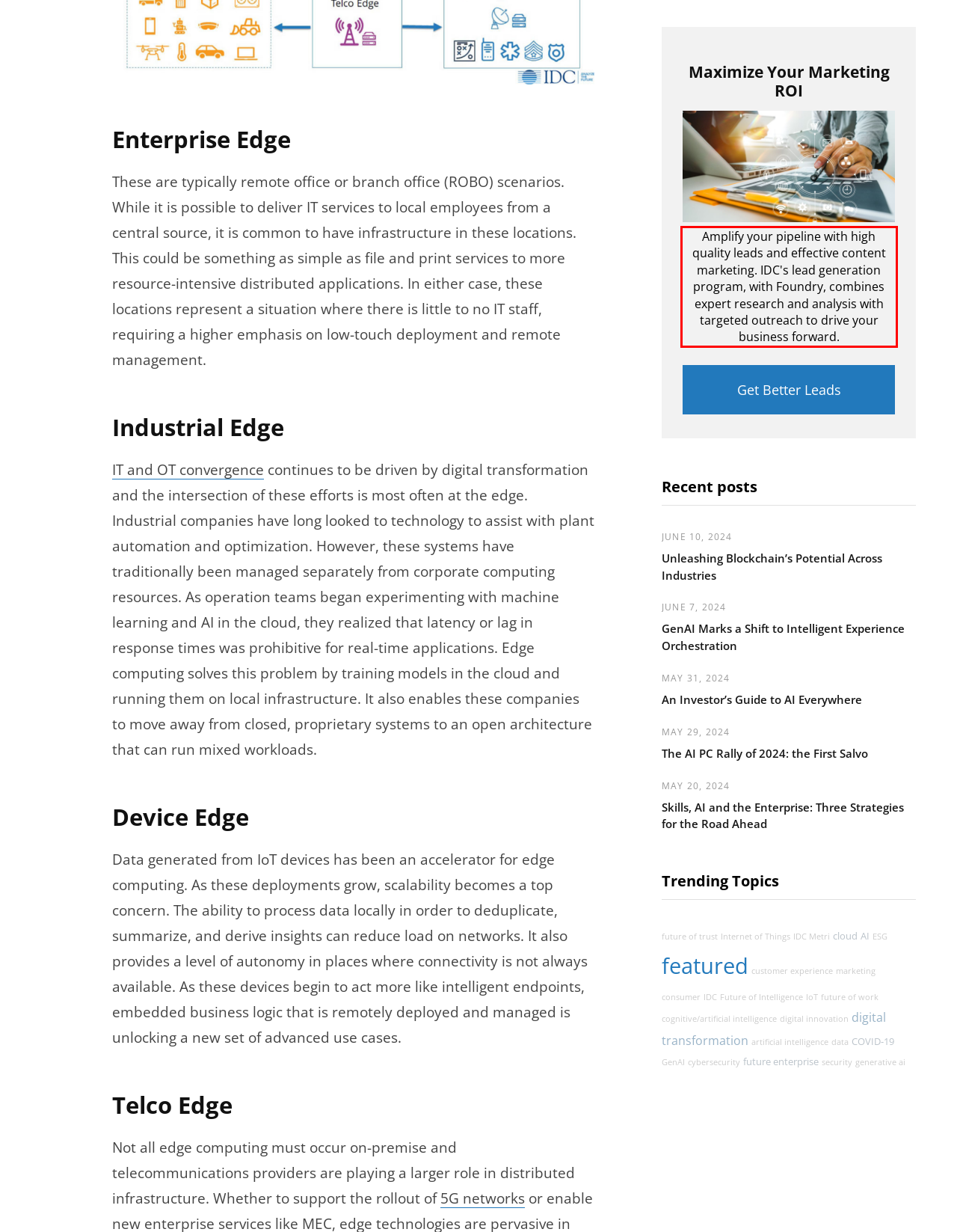Analyze the screenshot of the webpage and extract the text from the UI element that is inside the red bounding box.

Amplify your pipeline with high quality leads and effective content marketing. IDC's lead generation program, with Foundry, combines expert research and analysis with targeted outreach to drive your business forward.